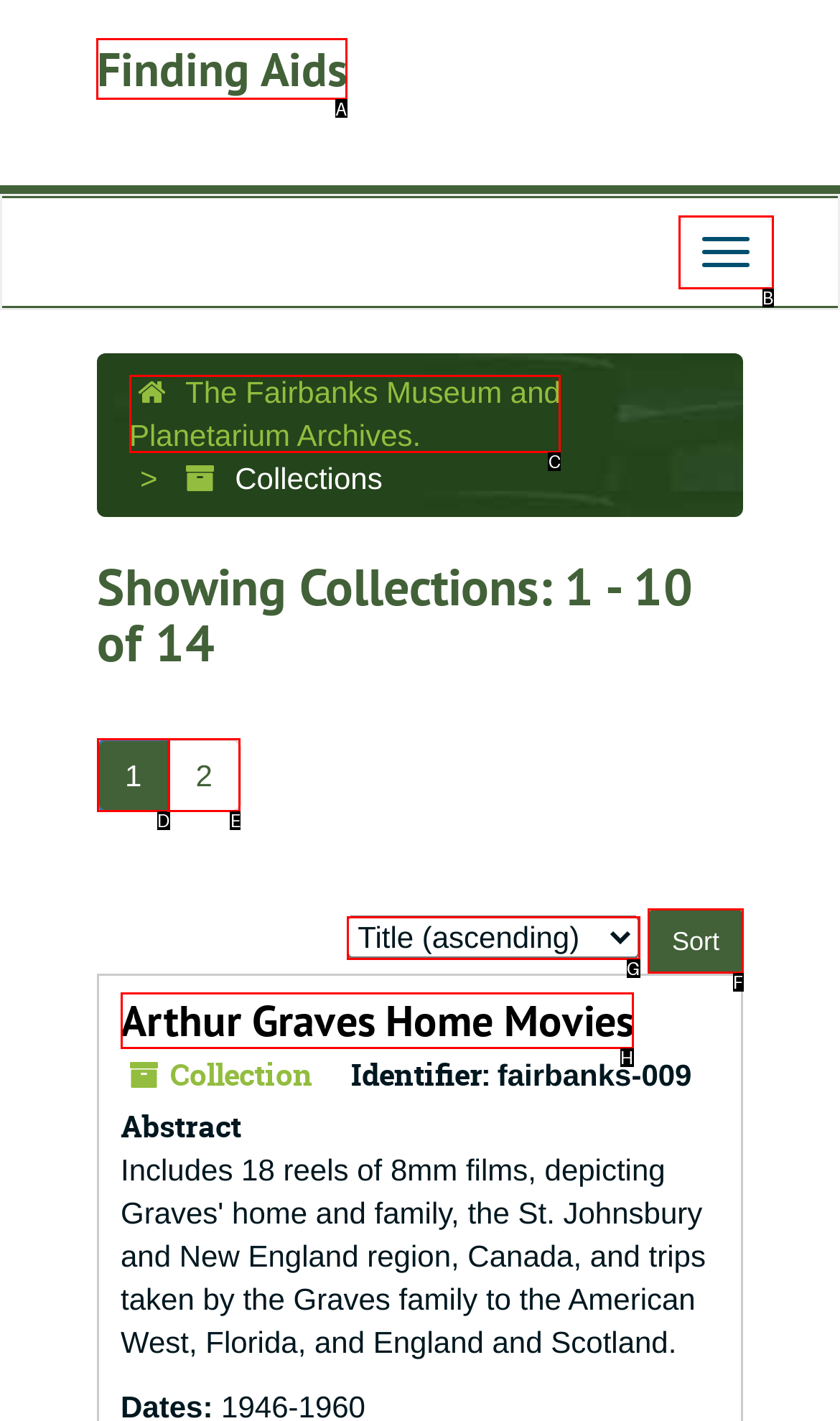To achieve the task: Click on the 'Finding Aids' link, which HTML element do you need to click?
Respond with the letter of the correct option from the given choices.

A